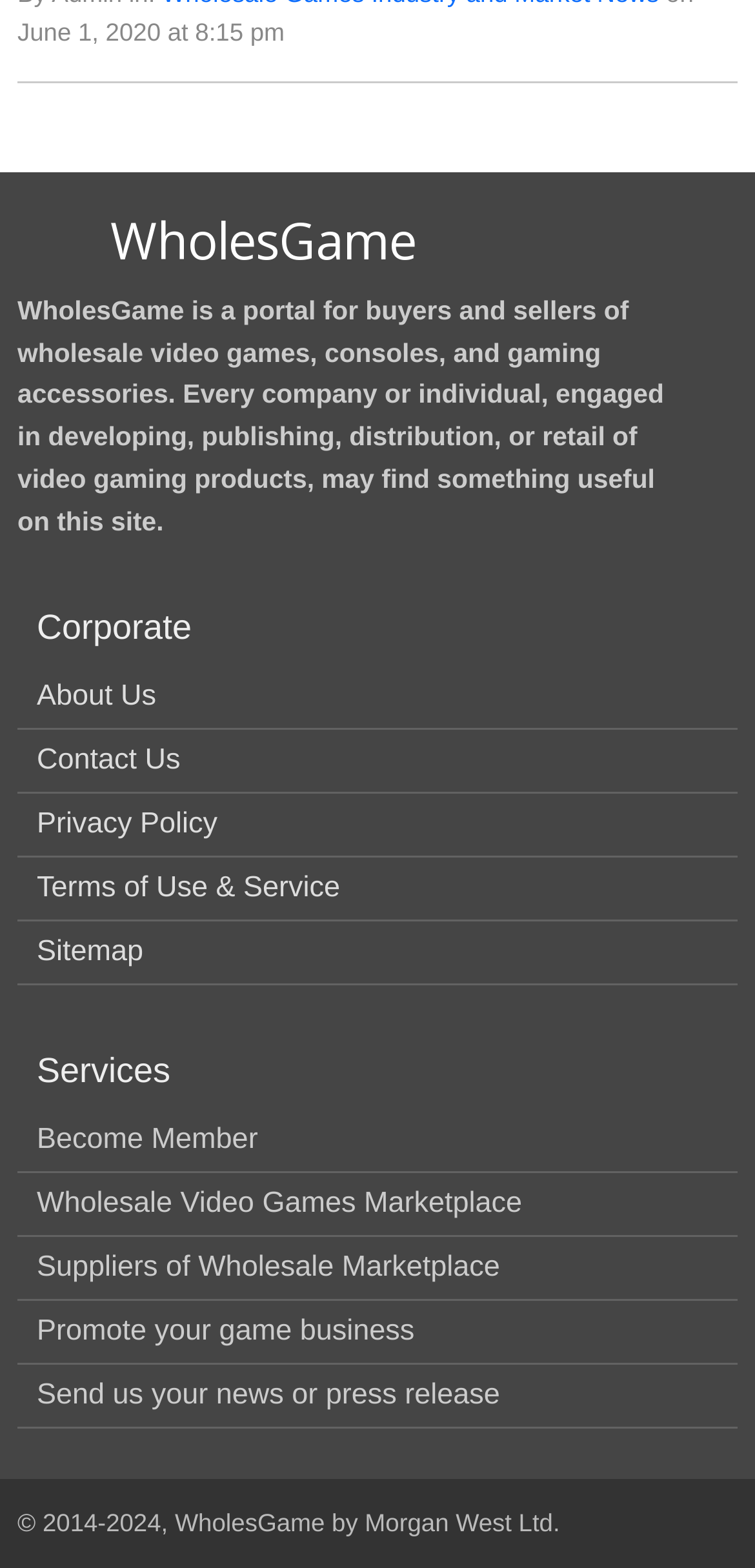Identify the bounding box coordinates for the region of the element that should be clicked to carry out the instruction: "View Wholesale Video Games Marketplace". The bounding box coordinates should be four float numbers between 0 and 1, i.e., [left, top, right, bottom].

[0.049, 0.756, 0.692, 0.777]